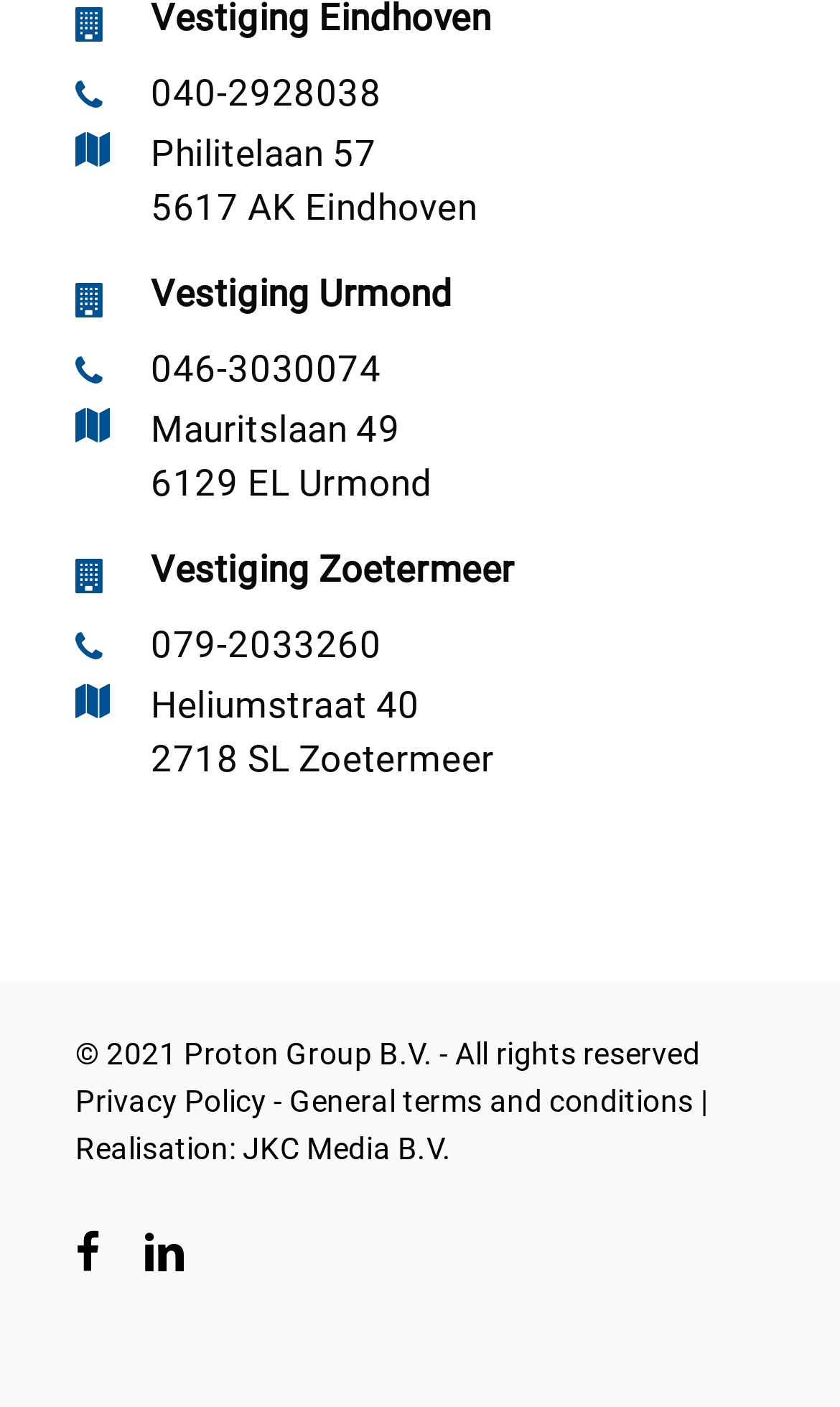Find the coordinates for the bounding box of the element with this description: "General terms and conditions".

[0.345, 0.77, 0.834, 0.794]